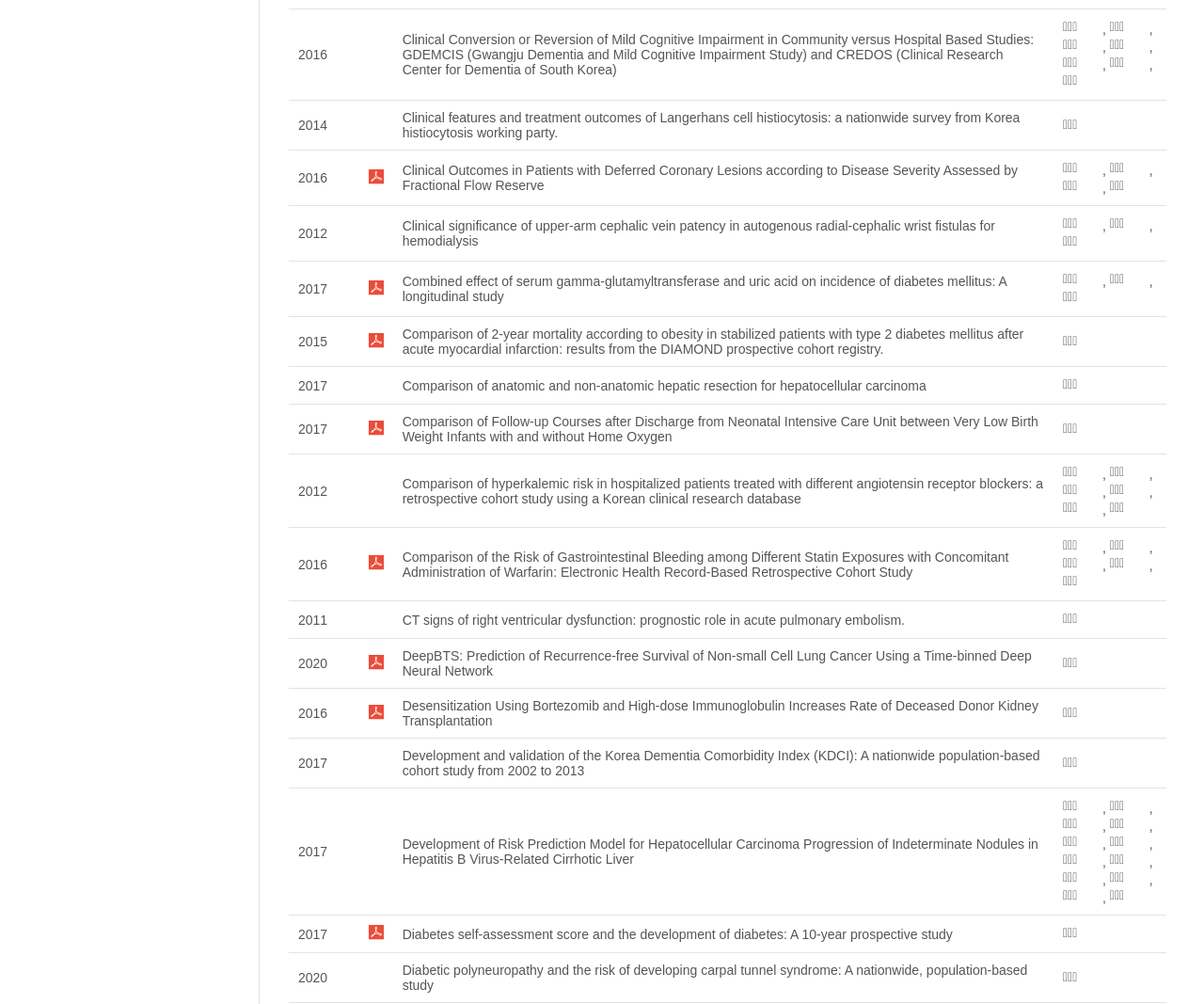Identify the bounding box for the described UI element. Provide the coordinates in (top-left x, top-left y, bottom-right x, bottom-right y) format with values ranging from 0 to 1: 이현우

[0.883, 0.652, 0.916, 0.667]